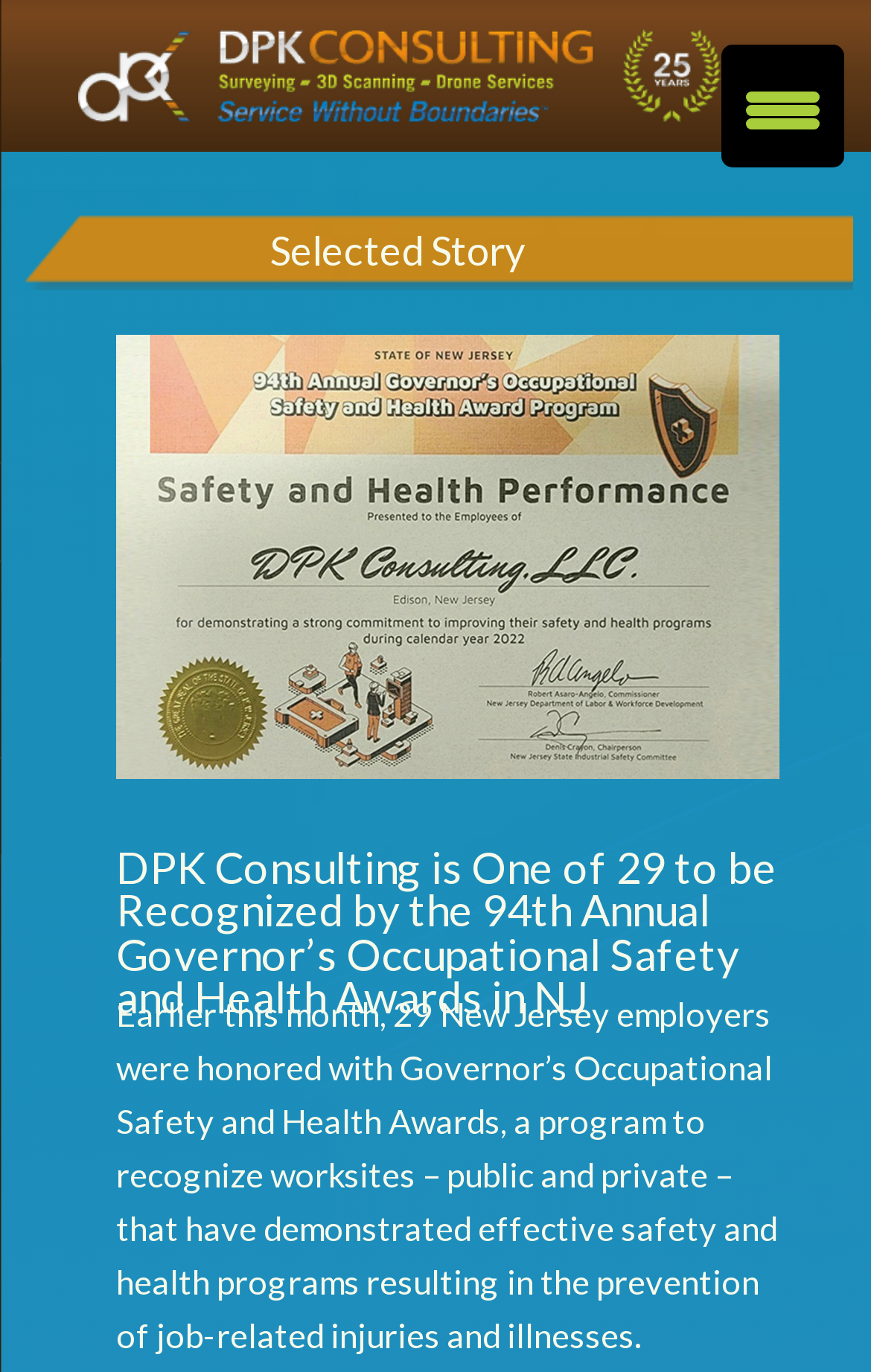What is the topic of the selected story? Examine the screenshot and reply using just one word or a brief phrase.

Occupational Safety and Health Awards